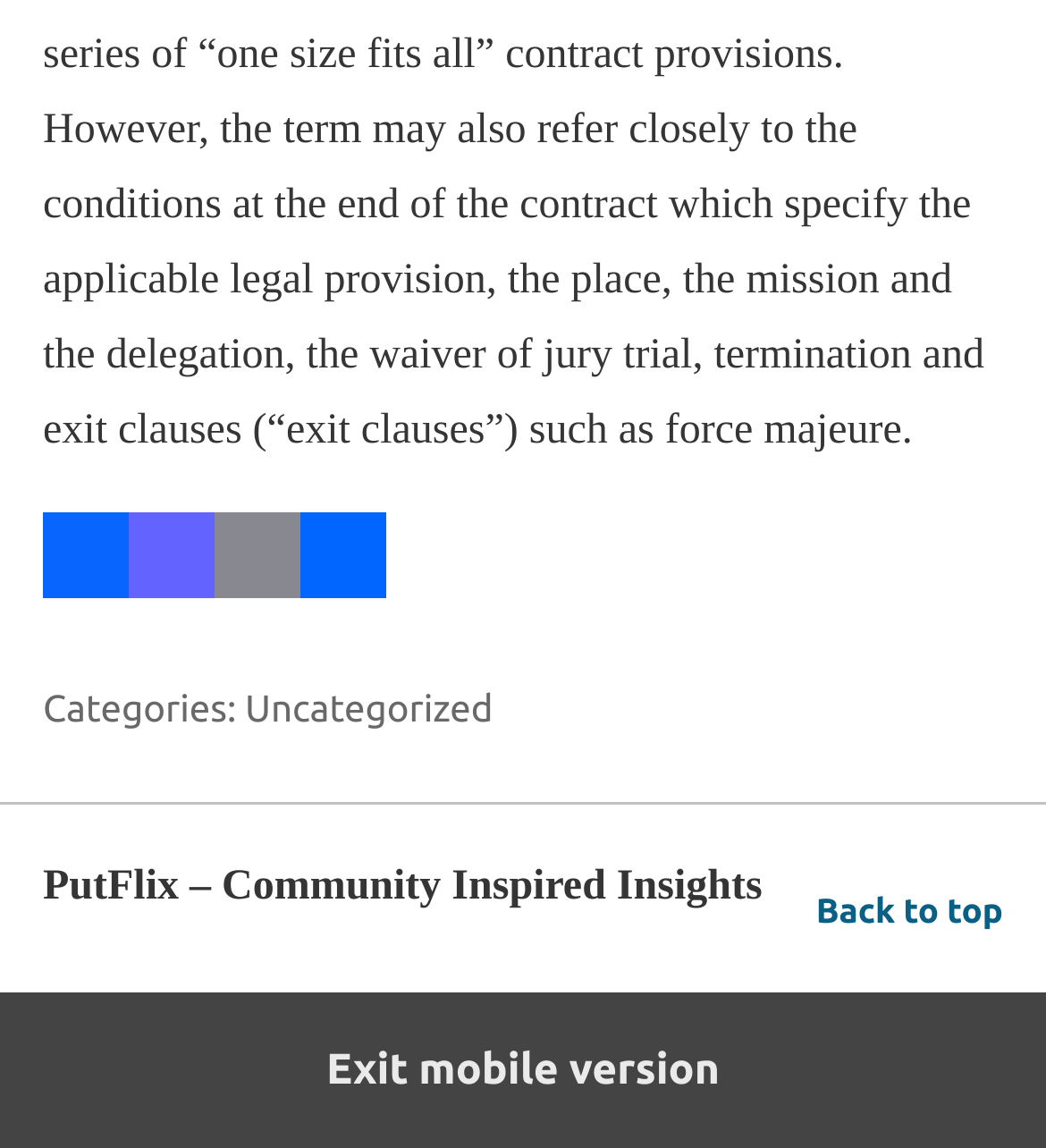How many social media links are available?
Based on the screenshot, provide a one-word or short-phrase response.

4